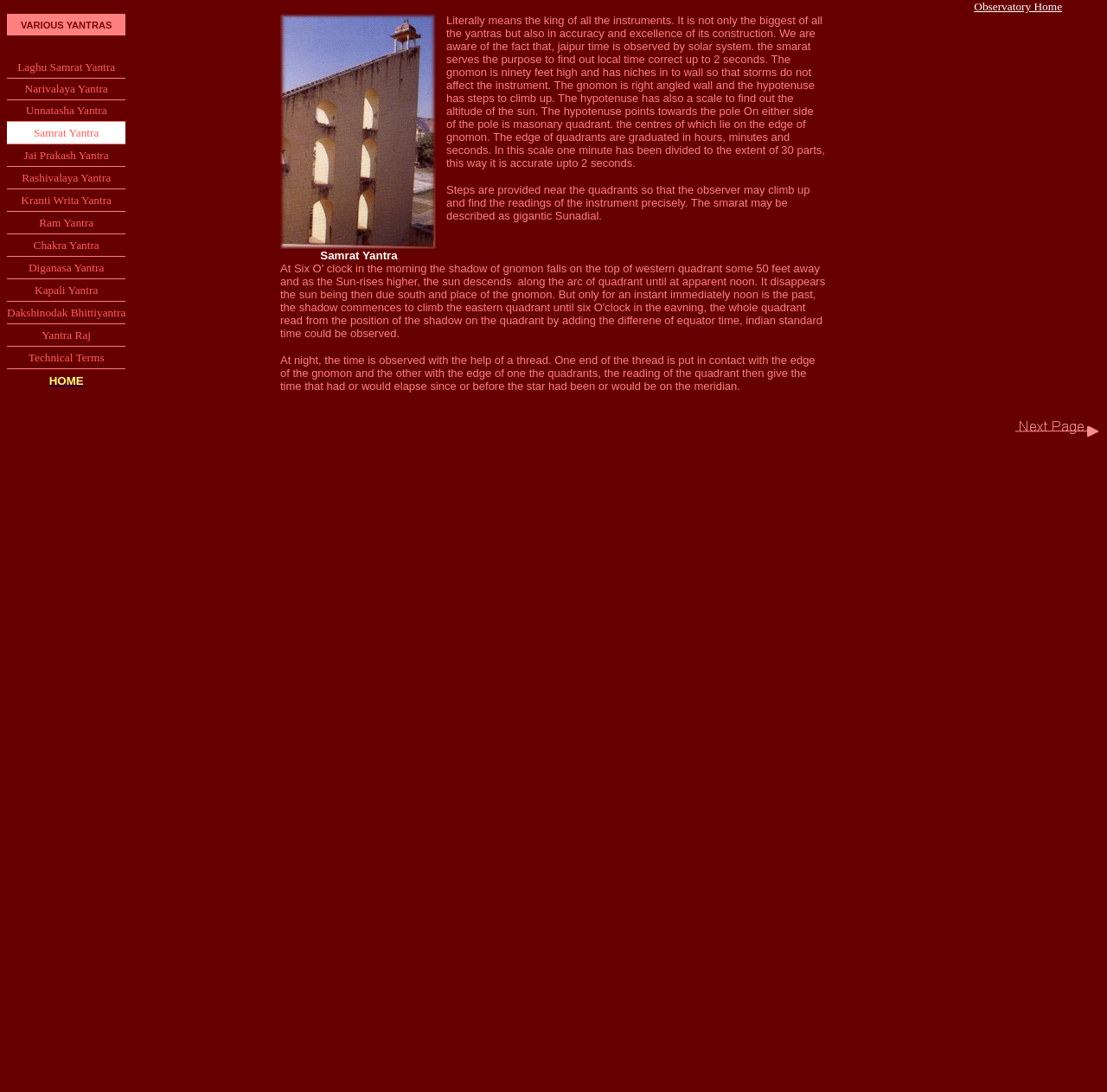How is the time observed at night?
Using the visual information, respond with a single word or phrase.

with the help of a thread